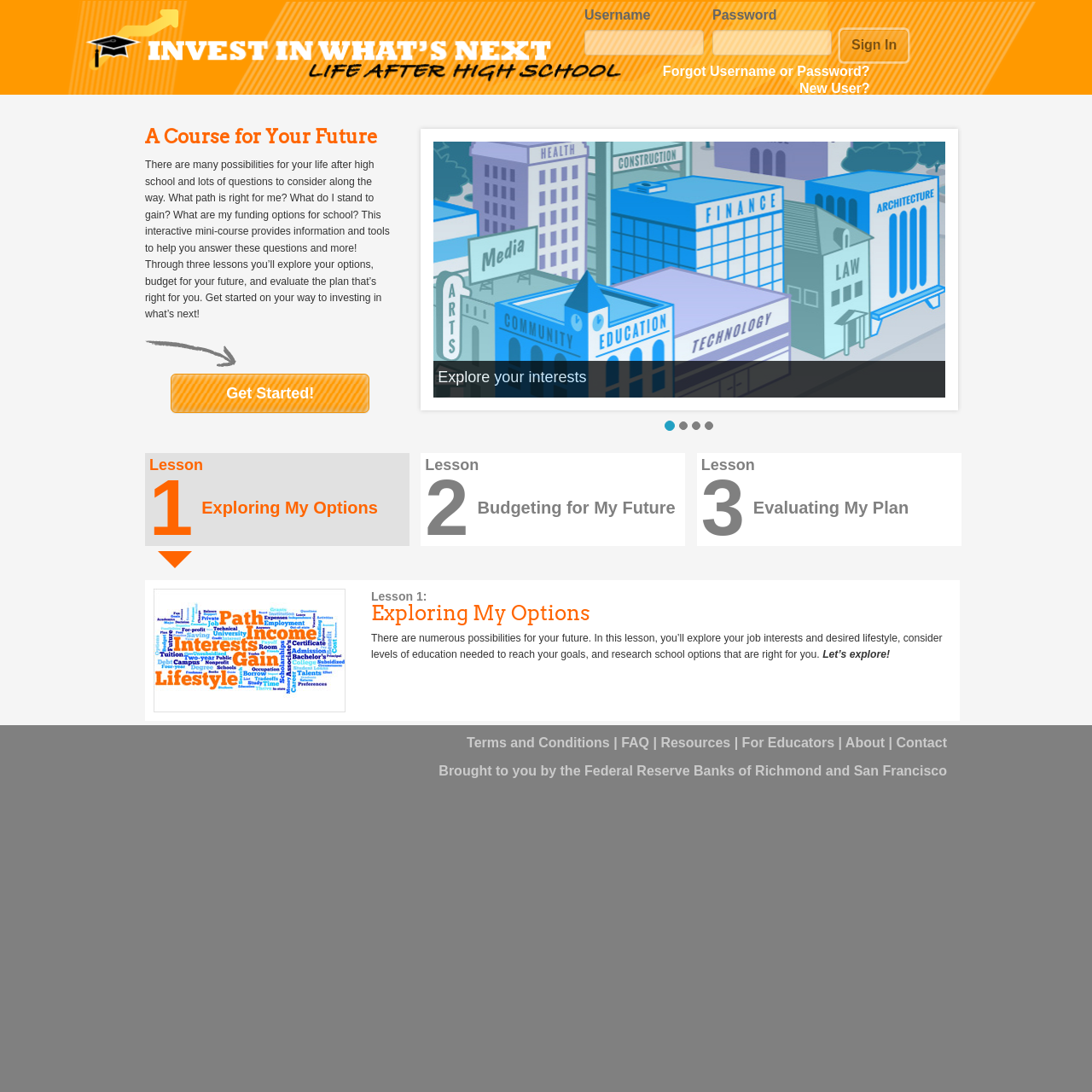What is the purpose of this interactive mini-course?
Refer to the image and give a detailed answer to the query.

Based on the webpage content, the interactive mini-course is designed to assist users in exploring their education and career options, budgeting for their future, and evaluating their plan. This is evident from the text 'This interactive mini-course provides information and tools to help you answer these questions and more!' and the lesson titles 'Exploring My Options', 'Budgeting for My Future', and 'Evaluating My Plan'.